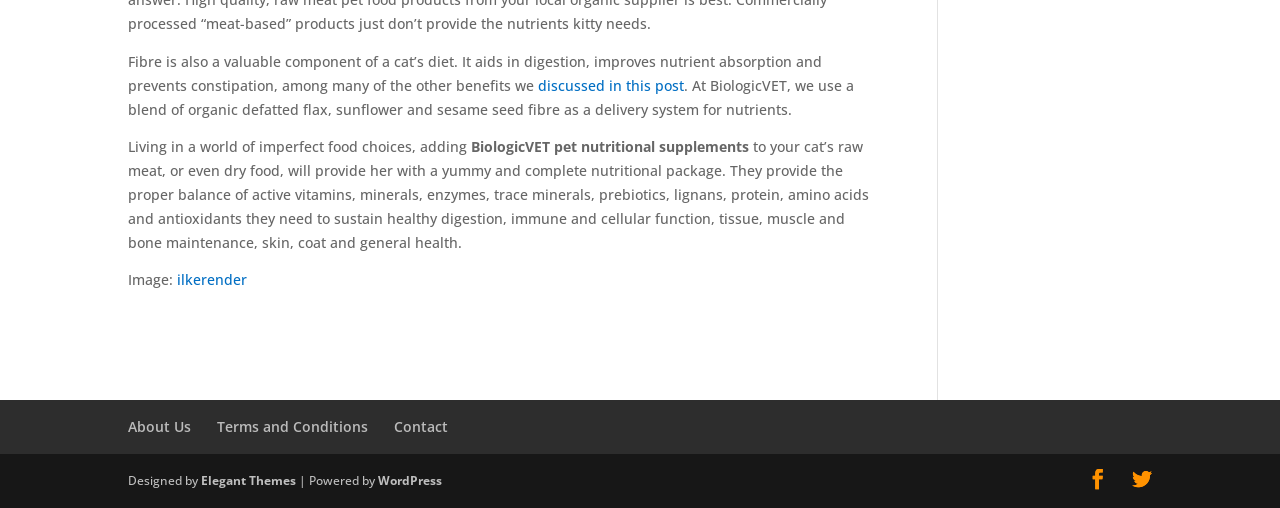Find the bounding box of the element with the following description: "Terms and Conditions". The coordinates must be four float numbers between 0 and 1, formatted as [left, top, right, bottom].

[0.17, 0.821, 0.288, 0.859]